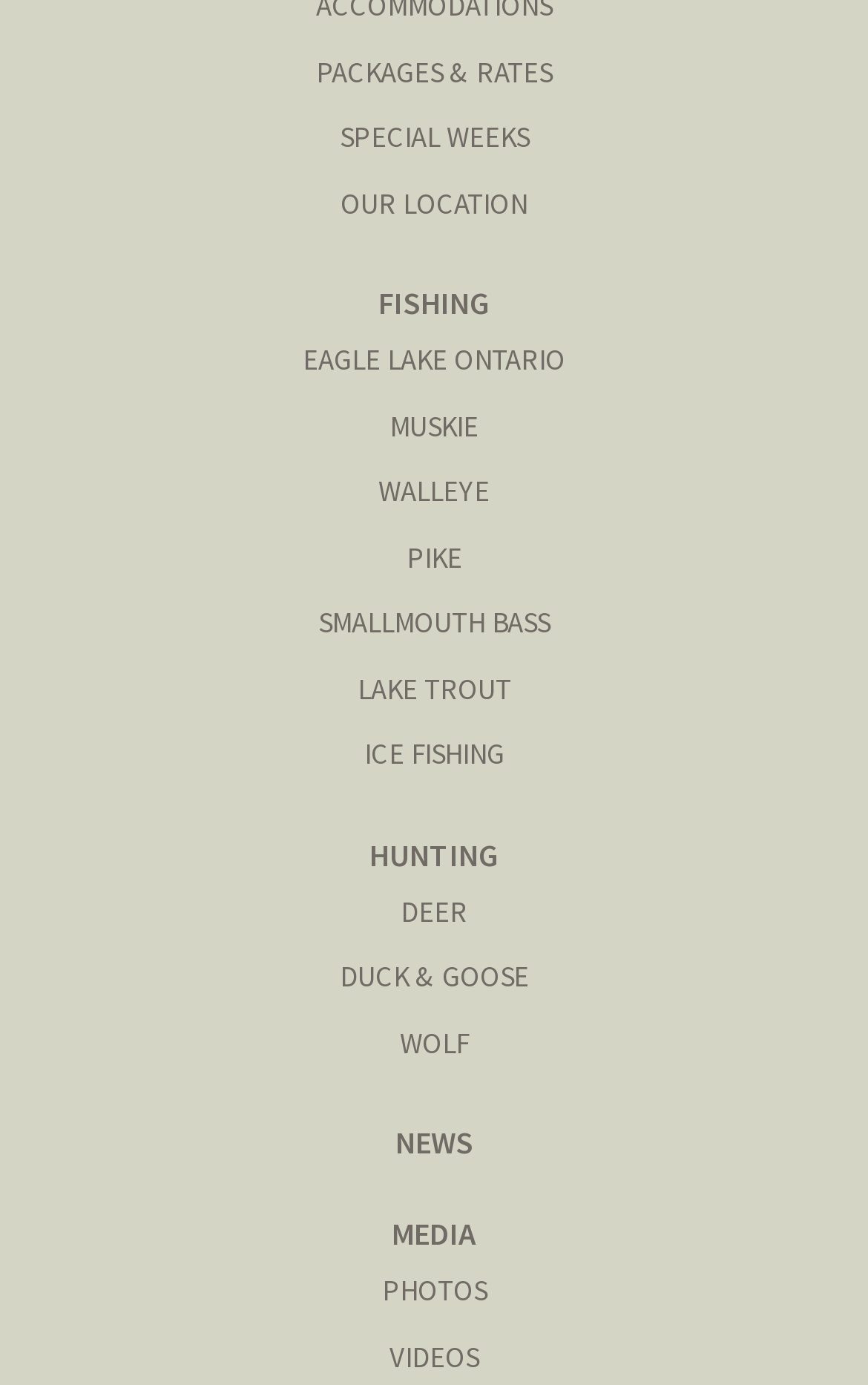What is the location mentioned on this website?
Respond to the question with a well-detailed and thorough answer.

By examining the links on the webpage, I found a link with the text 'EAGLE LAKE ONTARIO', which suggests that this location is relevant to the website's content or services.